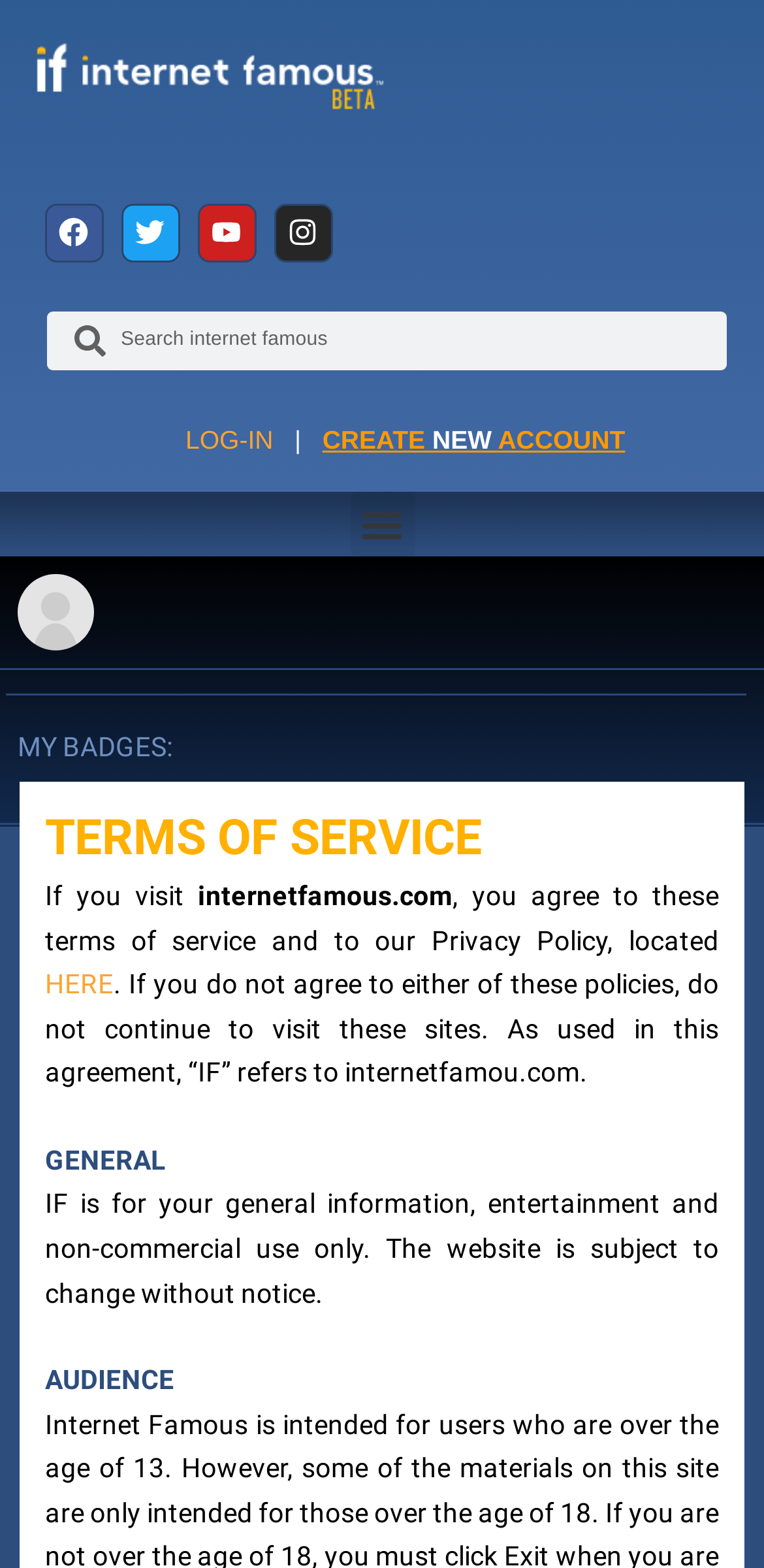Pinpoint the bounding box coordinates of the clickable element needed to complete the instruction: "Log in to your account". The coordinates should be provided as four float numbers between 0 and 1: [left, top, right, bottom].

[0.215, 0.271, 0.358, 0.29]